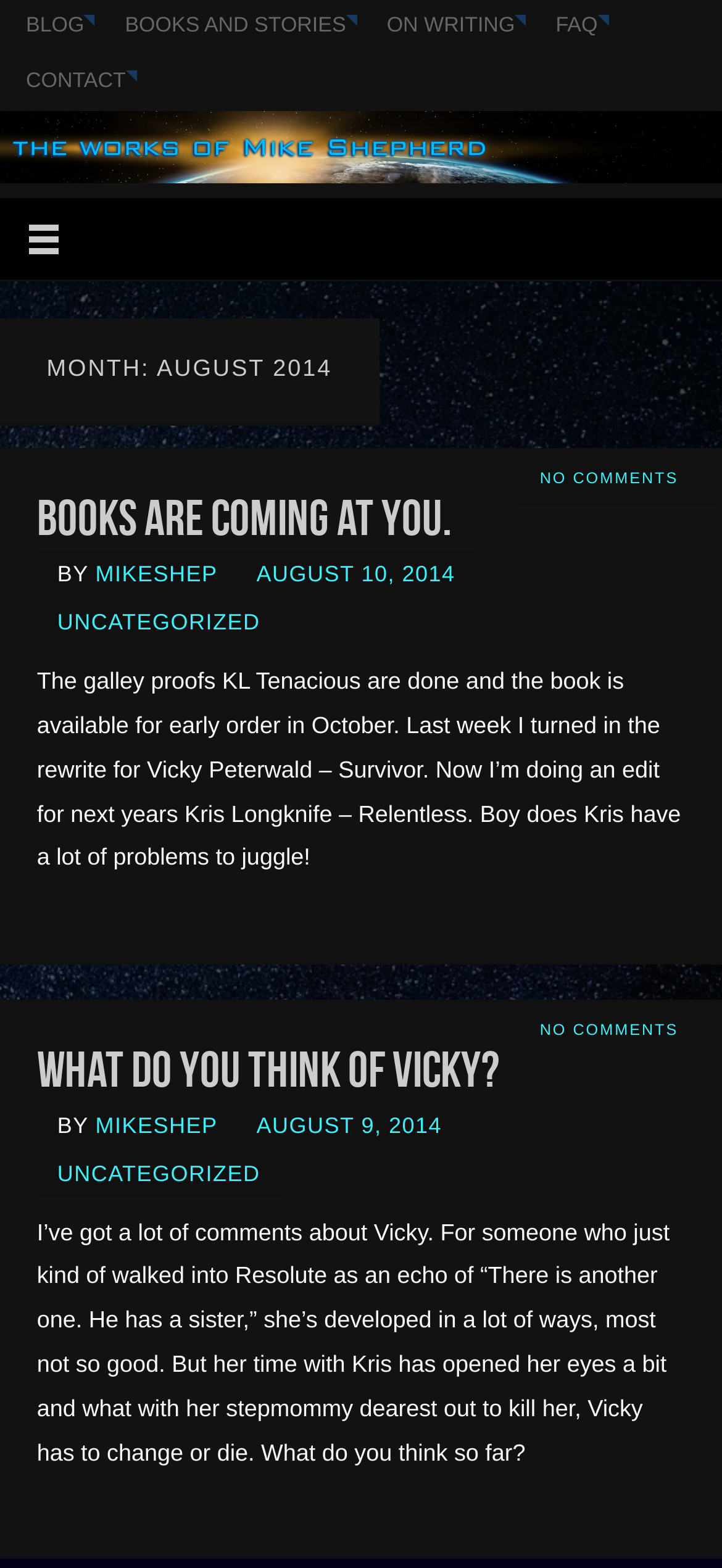Please identify the bounding box coordinates of the area that needs to be clicked to fulfill the following instruction: "Read 'Books are coming at you.' post."

[0.051, 0.31, 0.949, 0.379]